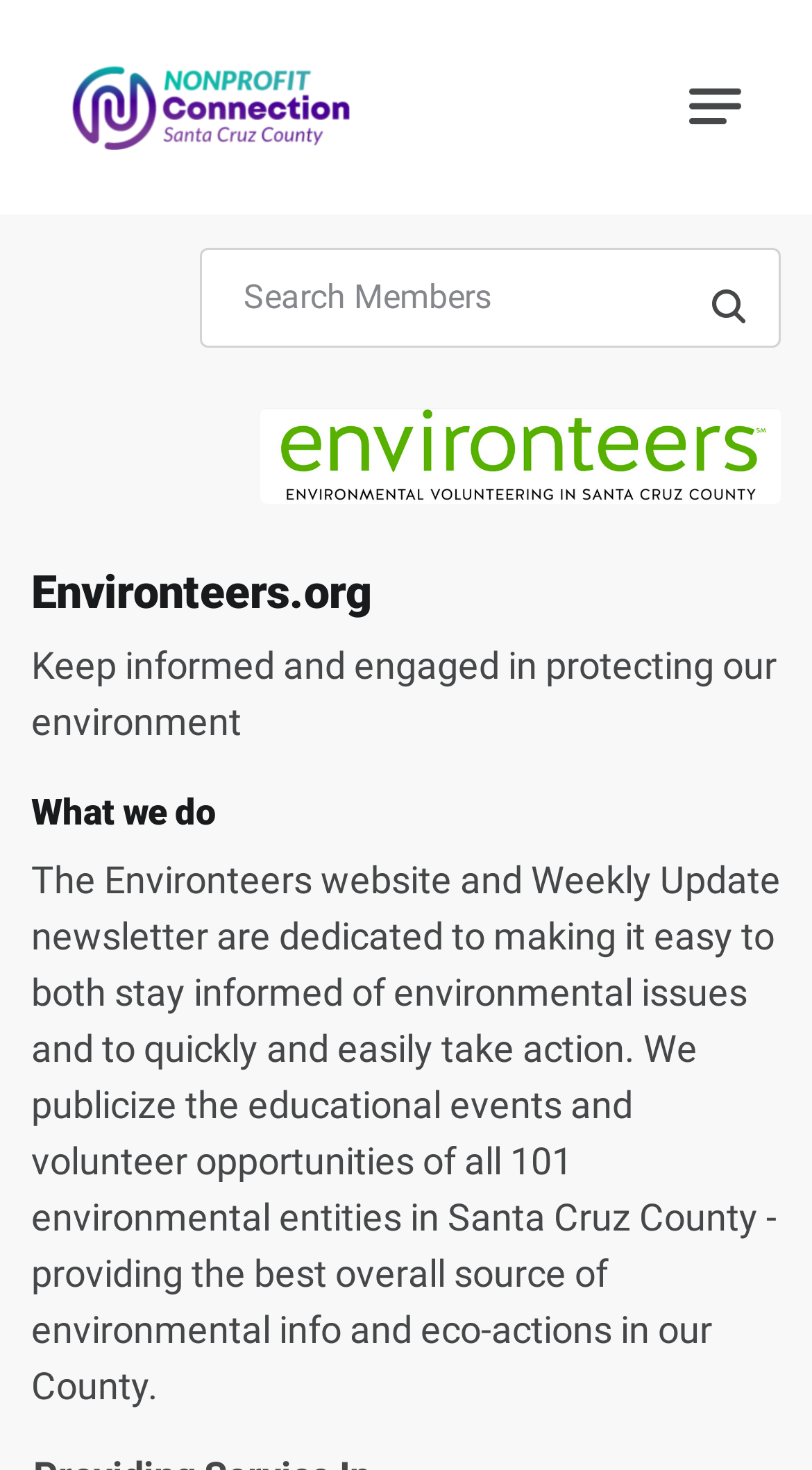What is the purpose of the Environteers website?
Identify the answer in the screenshot and reply with a single word or phrase.

To make it easy to stay informed and take action on environmental issues